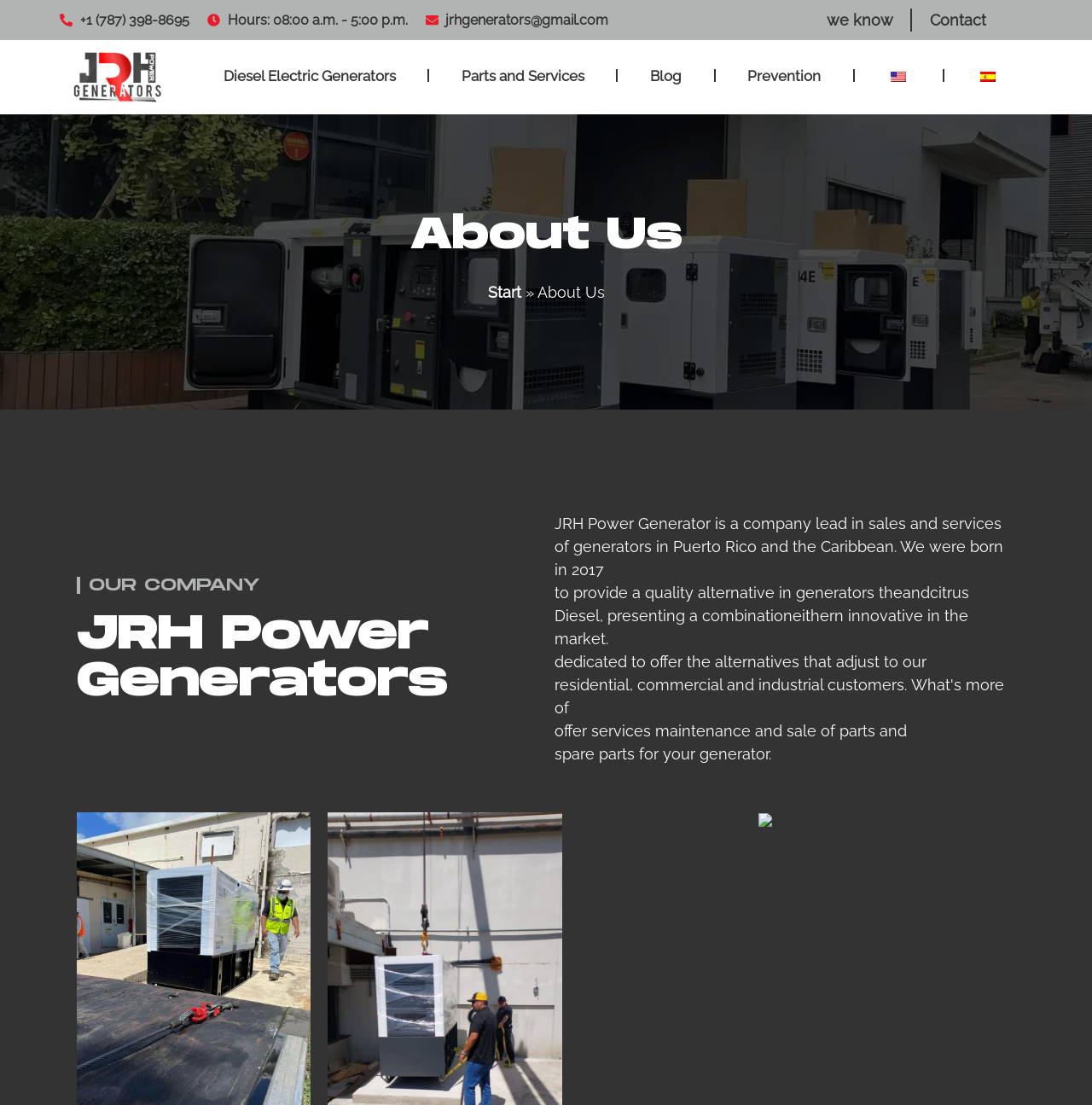Determine the bounding box coordinates for the UI element with the following description: "we know". The coordinates should be four float numbers between 0 and 1, represented as [left, top, right, bottom].

[0.757, 0.01, 0.818, 0.026]